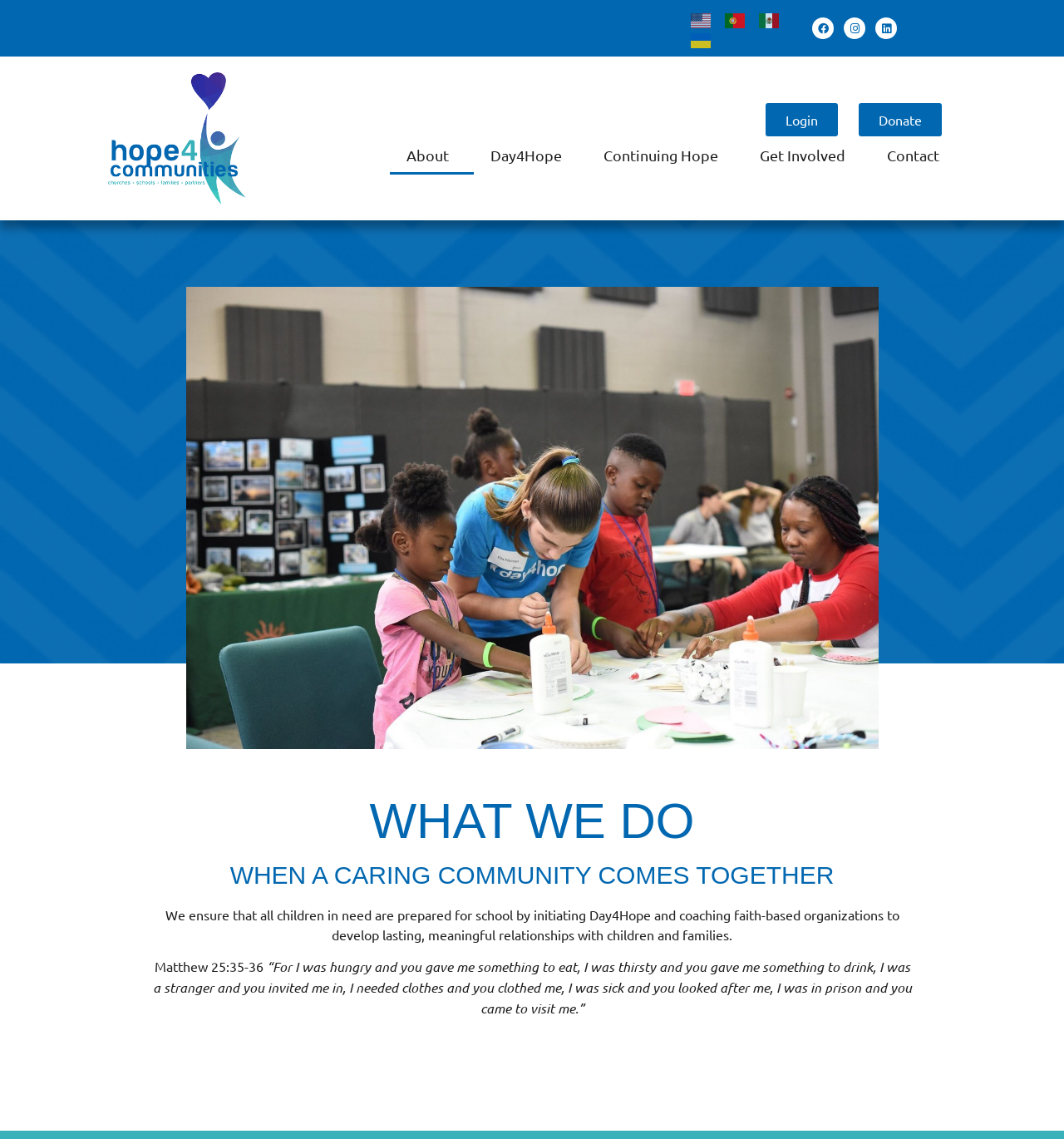Provide the bounding box coordinates of the UI element that matches the description: "Linkedin".

[0.823, 0.015, 0.843, 0.034]